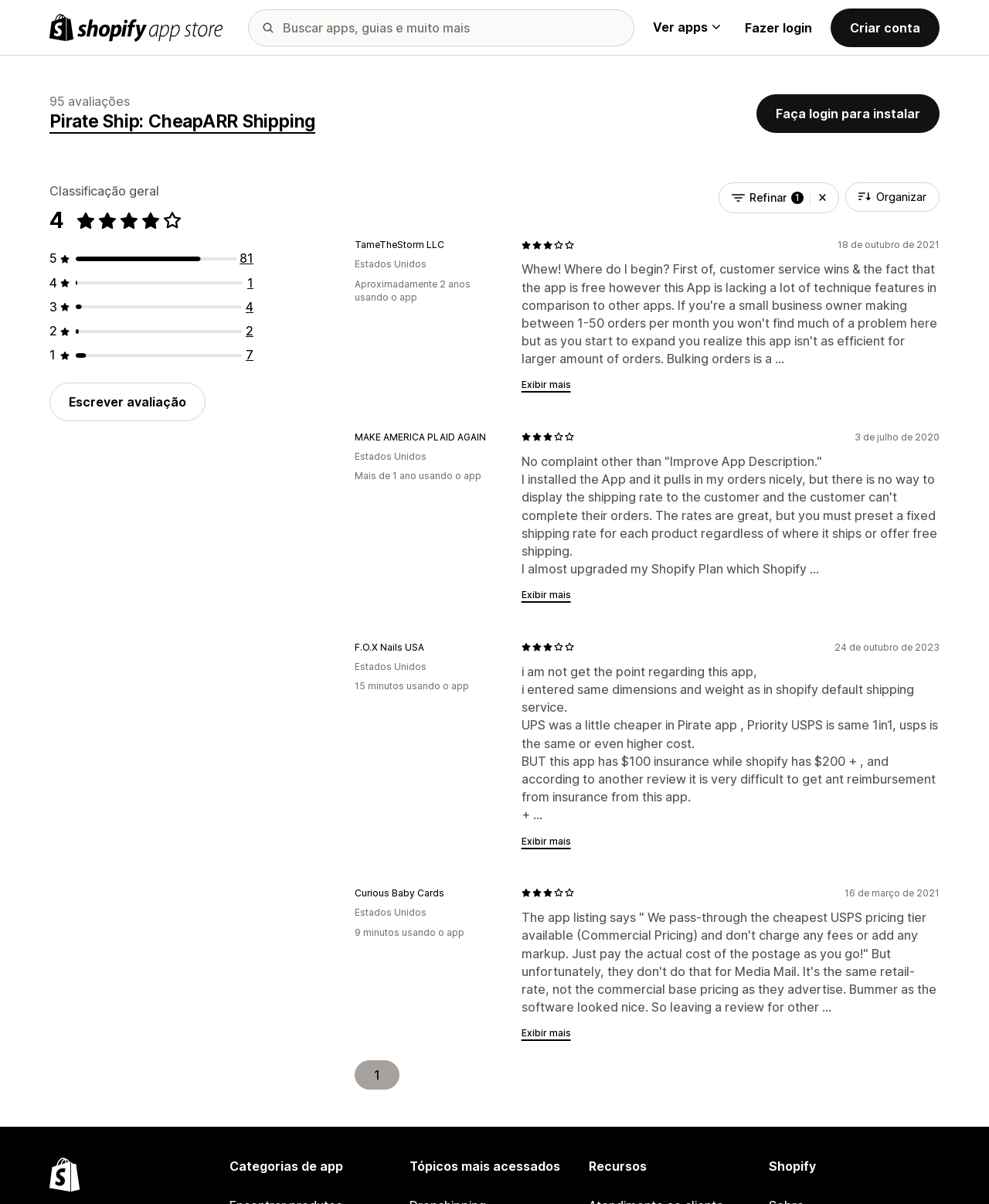How many reviews are there in total?
Using the picture, provide a one-word or short phrase answer.

81